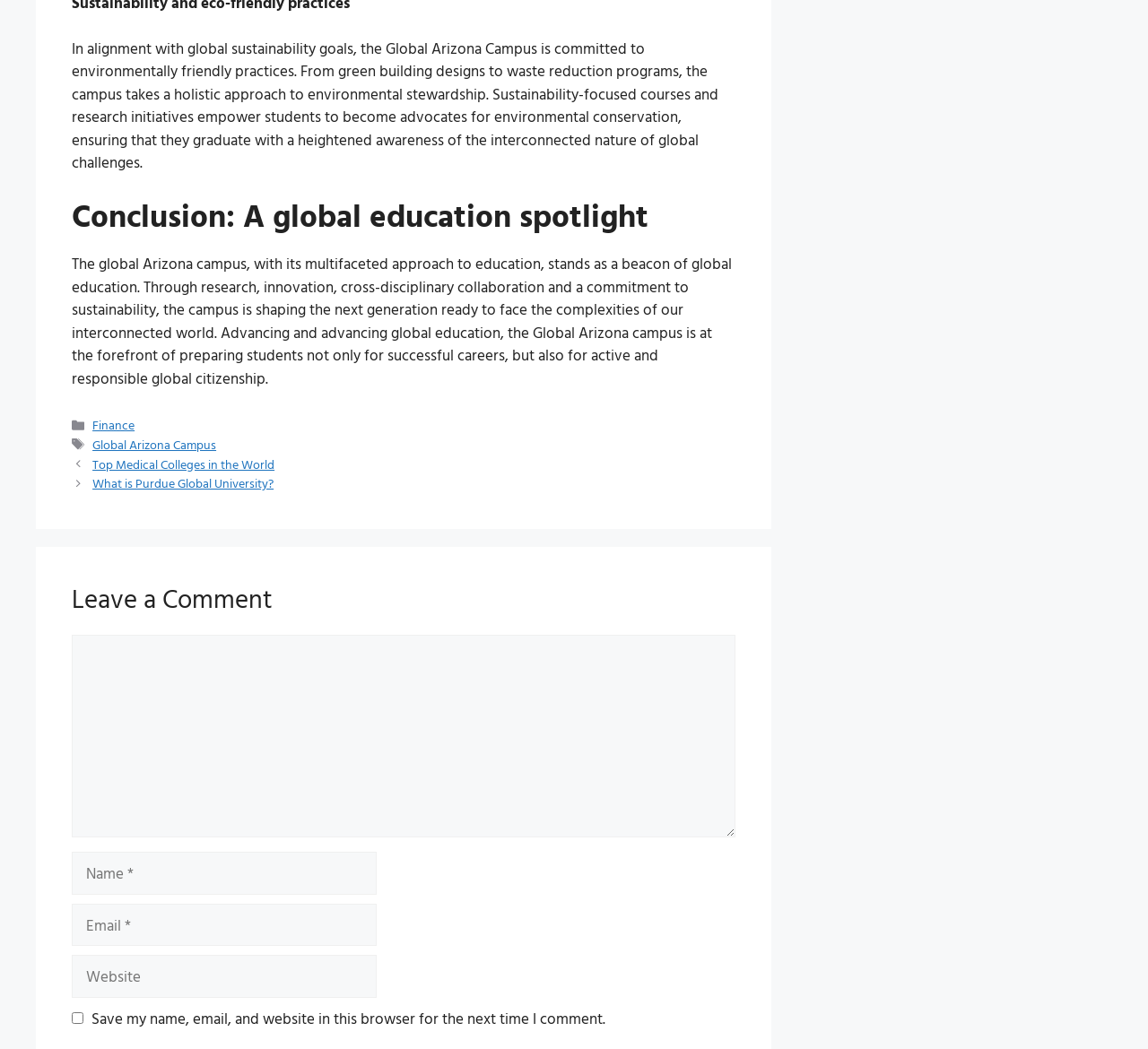Determine the bounding box coordinates of the clickable region to carry out the instruction: "Enter a comment".

[0.062, 0.605, 0.641, 0.798]